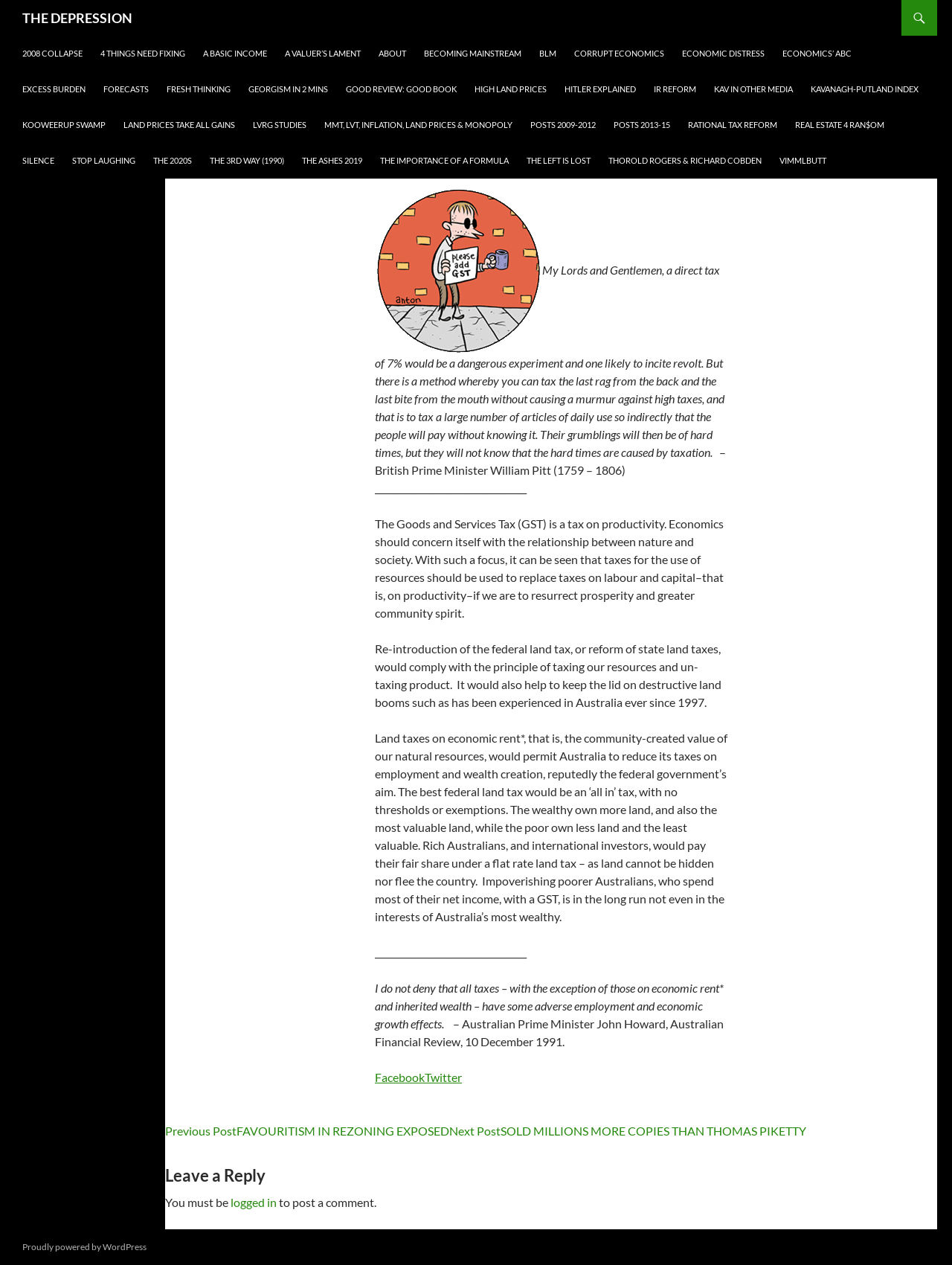Pinpoint the bounding box coordinates of the area that should be clicked to complete the following instruction: "Click on the Facebook link". The coordinates must be given as four float numbers between 0 and 1, i.e., [left, top, right, bottom].

[0.394, 0.846, 0.446, 0.857]